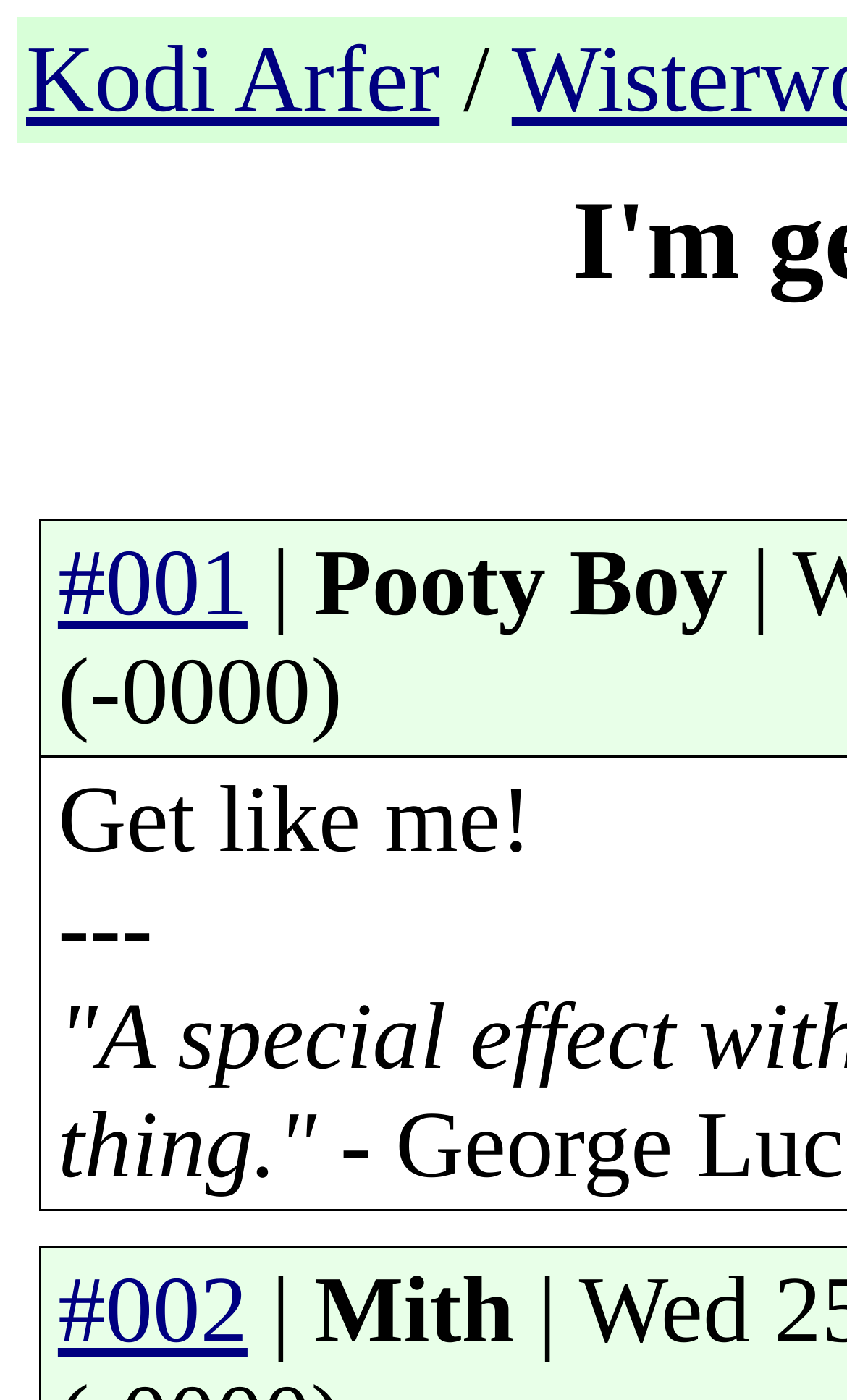Respond to the question below with a concise word or phrase:
What is the first name mentioned on the webpage?

Kodi